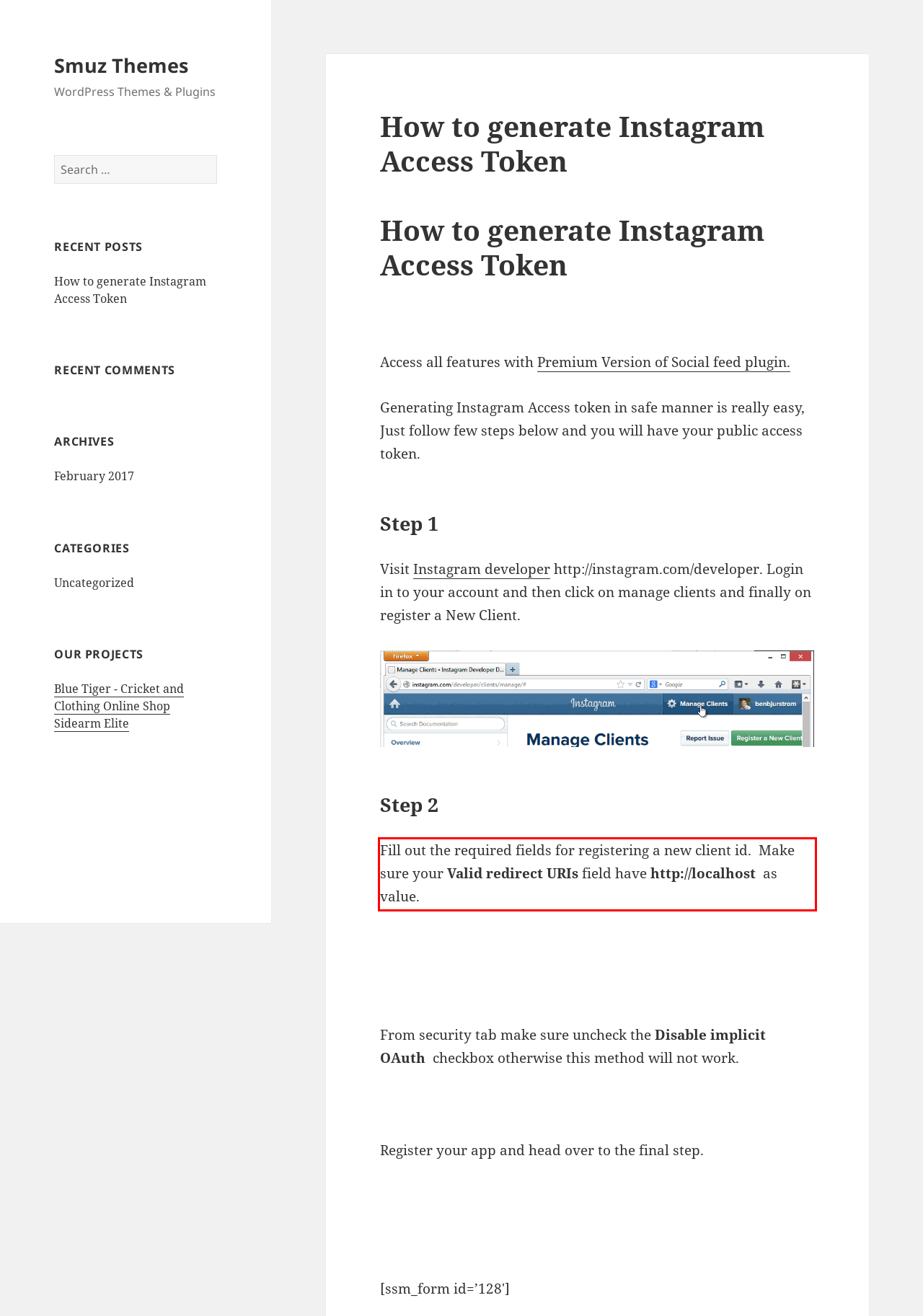You are looking at a screenshot of a webpage with a red rectangle bounding box. Use OCR to identify and extract the text content found inside this red bounding box.

Fill out the required fields for registering a new client id. Make sure your Valid redirect URIs field have http://localhost as value.